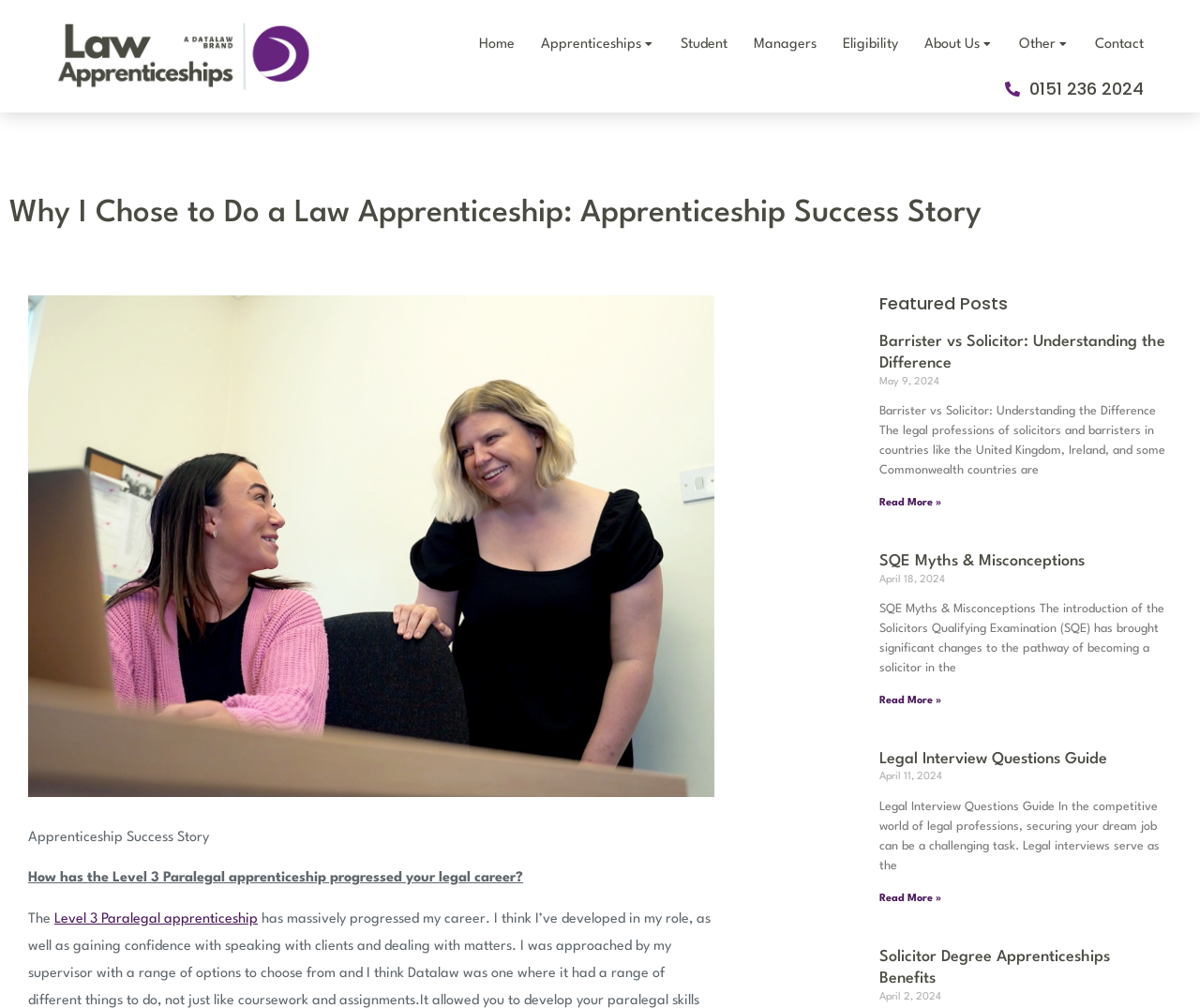Please identify the bounding box coordinates of the element's region that needs to be clicked to fulfill the following instruction: "Read the 'Why I Chose to Do a Law Apprenticeship: Apprenticeship Success Story' article". The bounding box coordinates should consist of four float numbers between 0 and 1, i.e., [left, top, right, bottom].

[0.008, 0.195, 0.992, 0.228]